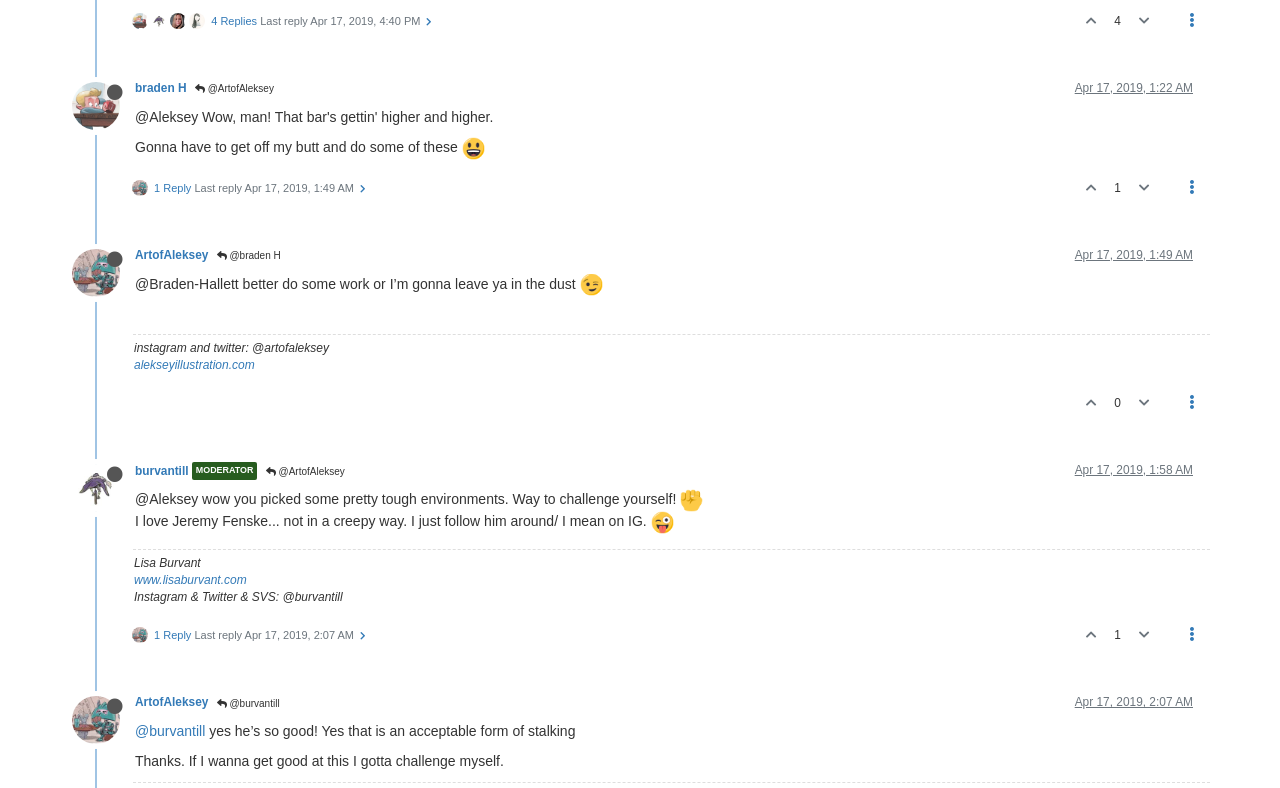Please find the bounding box coordinates of the element's region to be clicked to carry out this instruction: "Check post from Apr 17, 2019, 1:22 AM".

[0.84, 0.103, 0.932, 0.12]